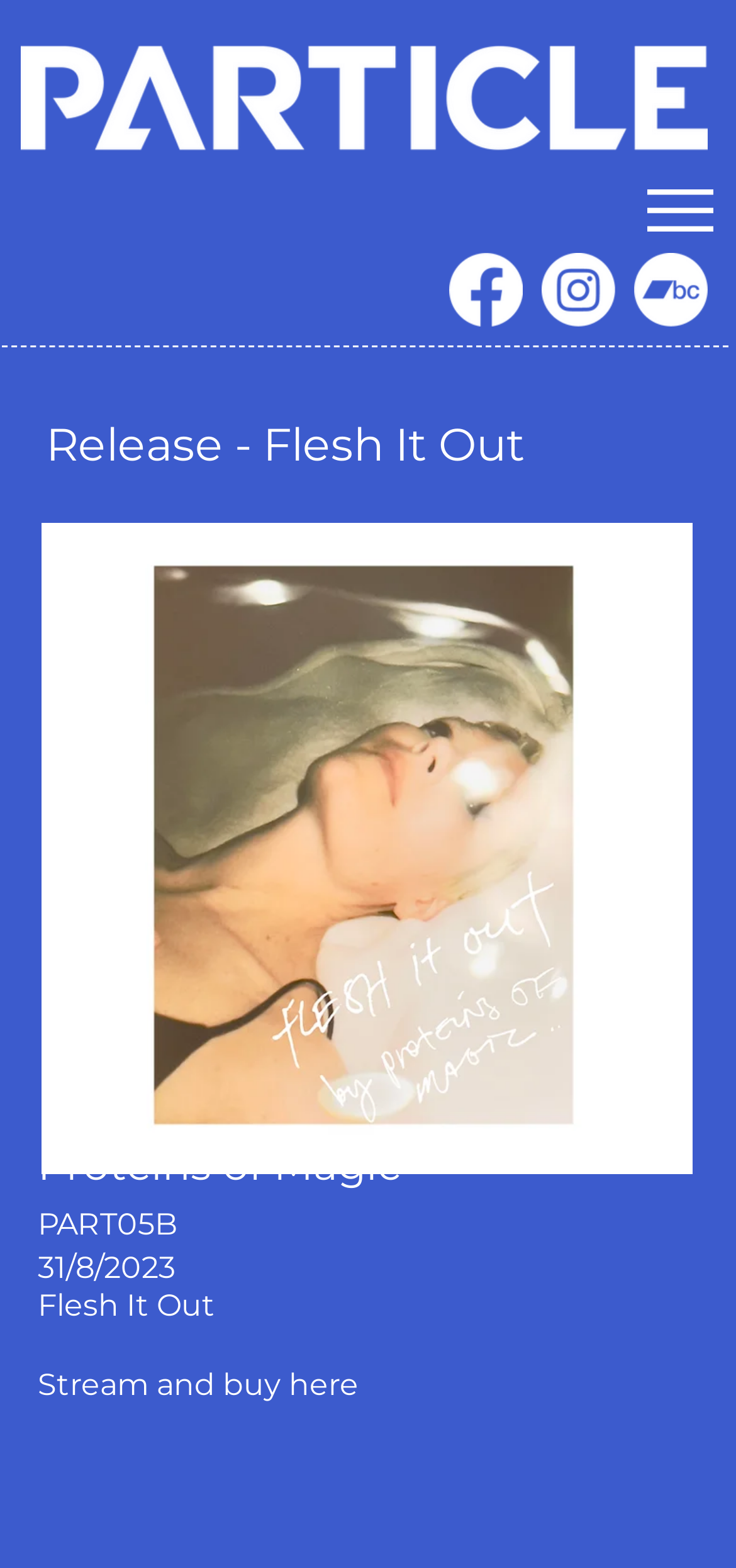For the given element description aria-label="Instagram", determine the bounding box coordinates of the UI element. The coordinates should follow the format (top-left x, top-left y, bottom-right x, bottom-right y) and be within the range of 0 to 1.

[0.737, 0.161, 0.837, 0.208]